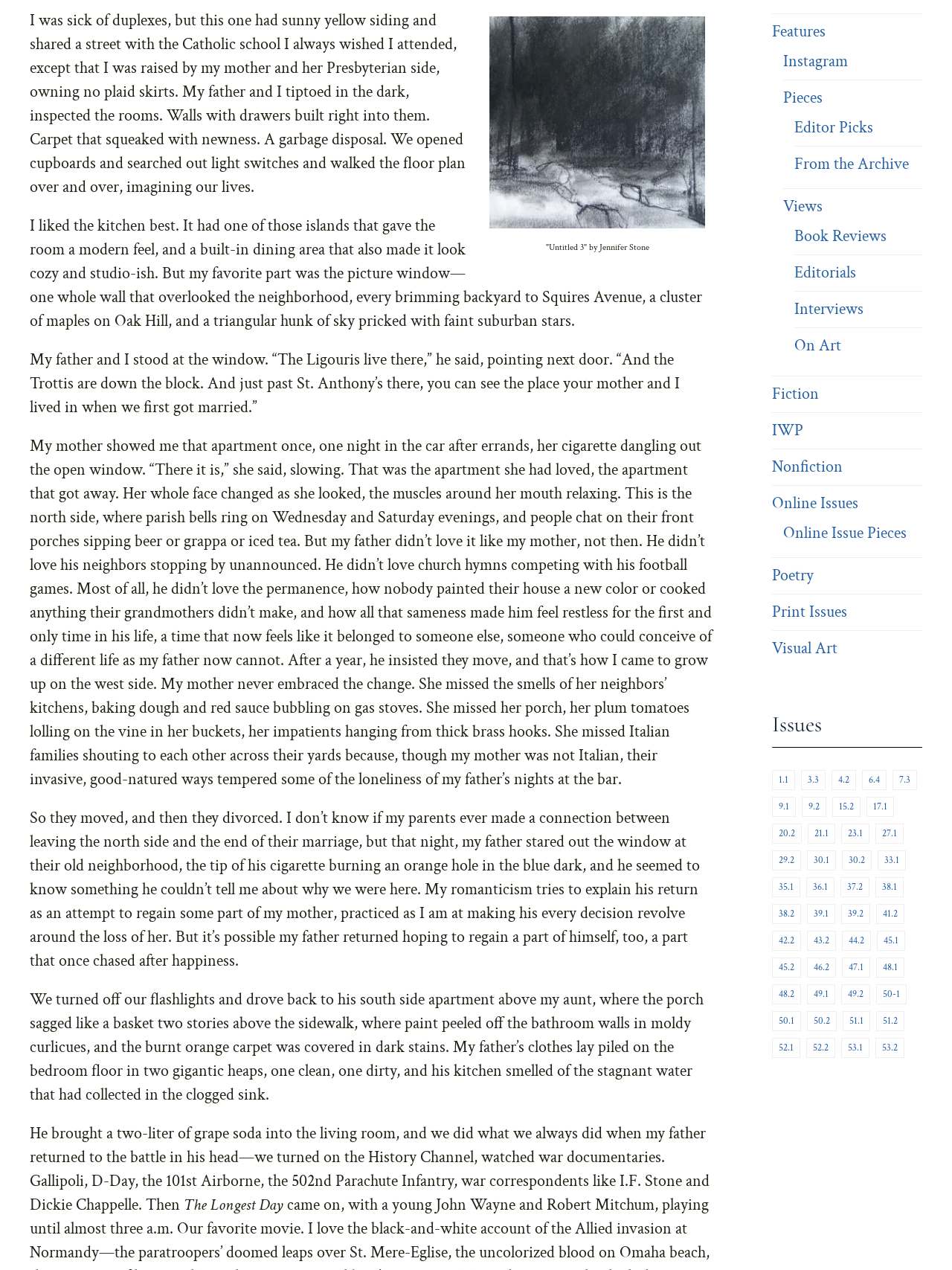Give a one-word or one-phrase response to the question:
What is the title of the story?

Untitled 3